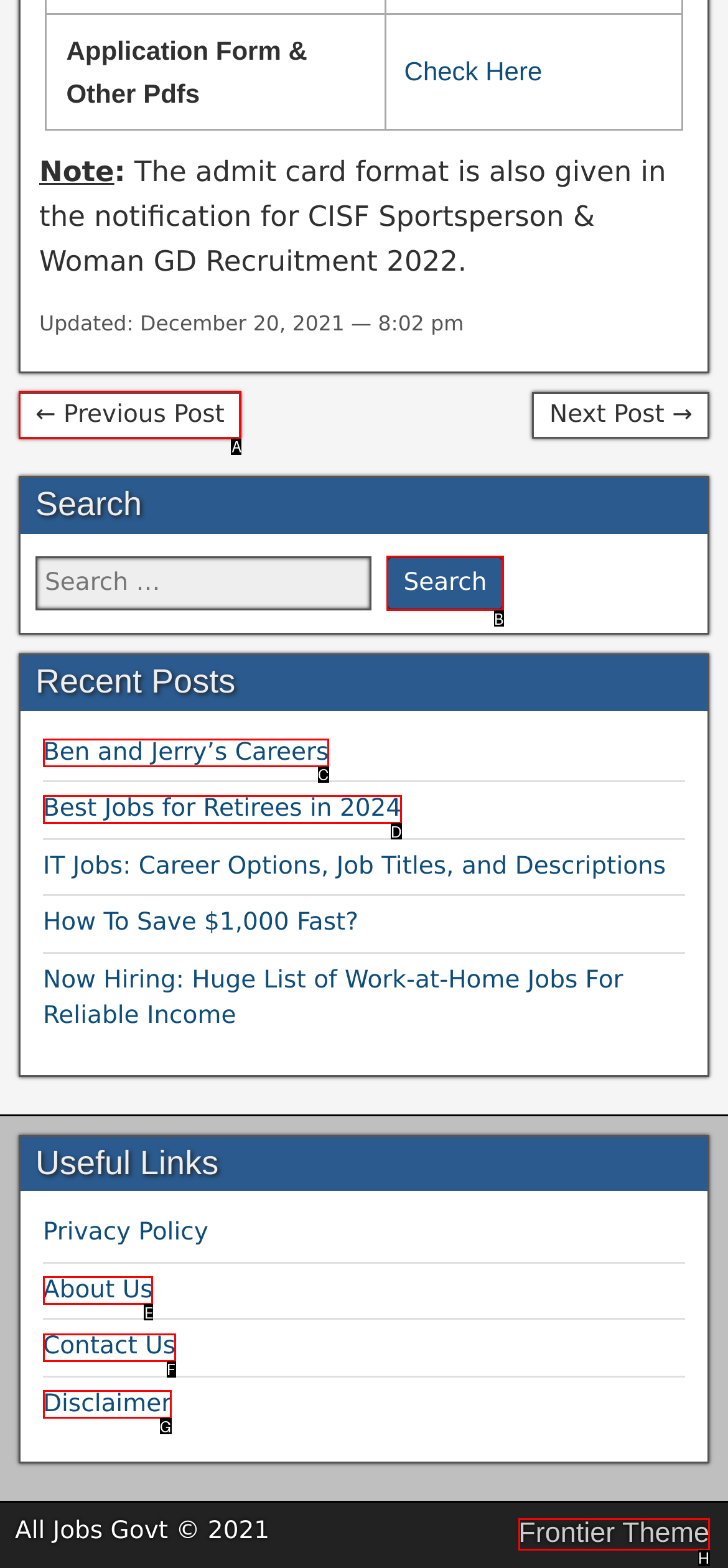Identify the HTML element that matches the description: Ben and Jerry’s Careers
Respond with the letter of the correct option.

C